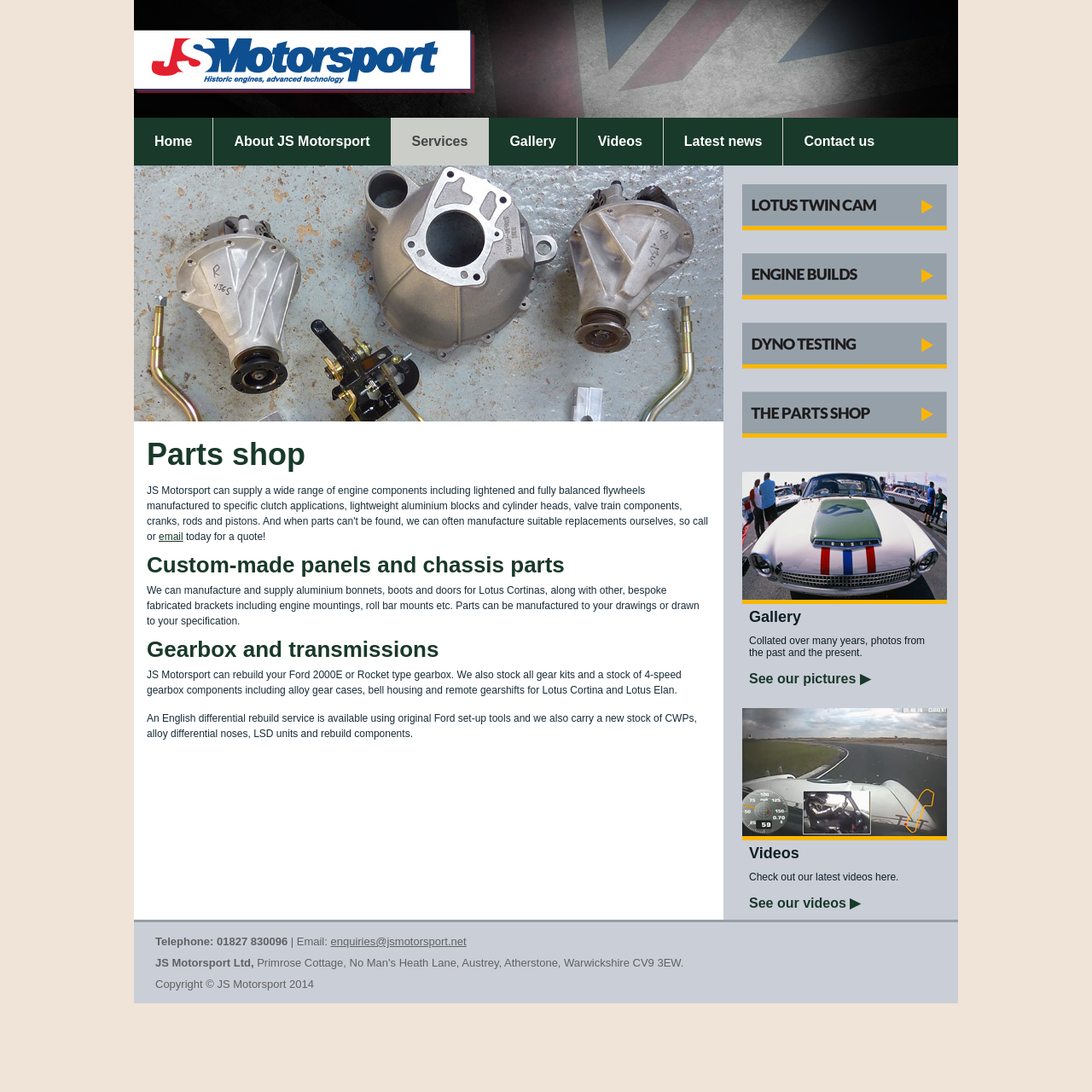Predict the bounding box coordinates of the UI element that matches this description: "enquiries@jsmotorsport.net". The coordinates should be in the format [left, top, right, bottom] with each value between 0 and 1.

[0.303, 0.856, 0.427, 0.868]